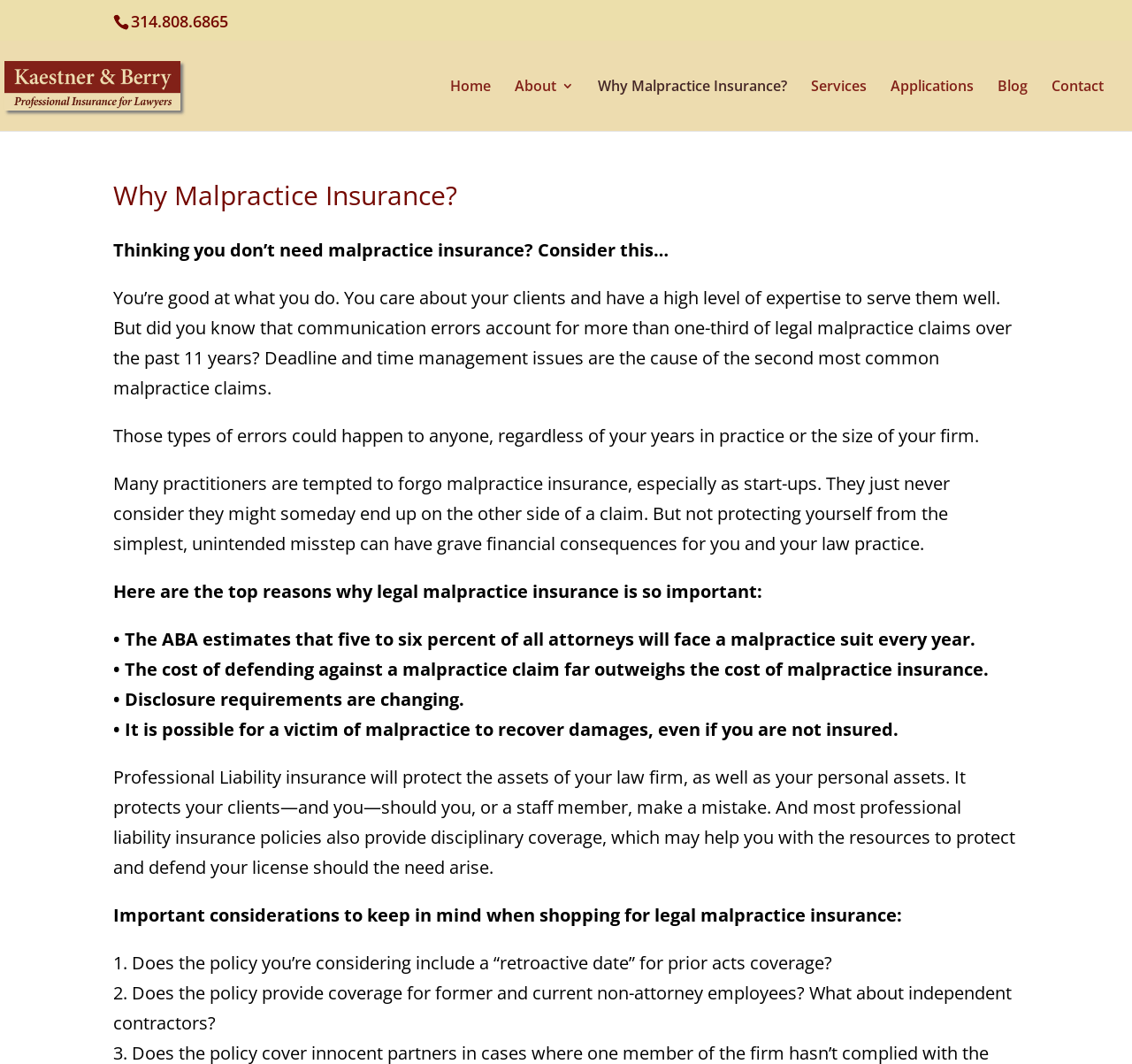Could you locate the bounding box coordinates for the section that should be clicked to accomplish this task: "Read the blog".

[0.881, 0.075, 0.908, 0.123]